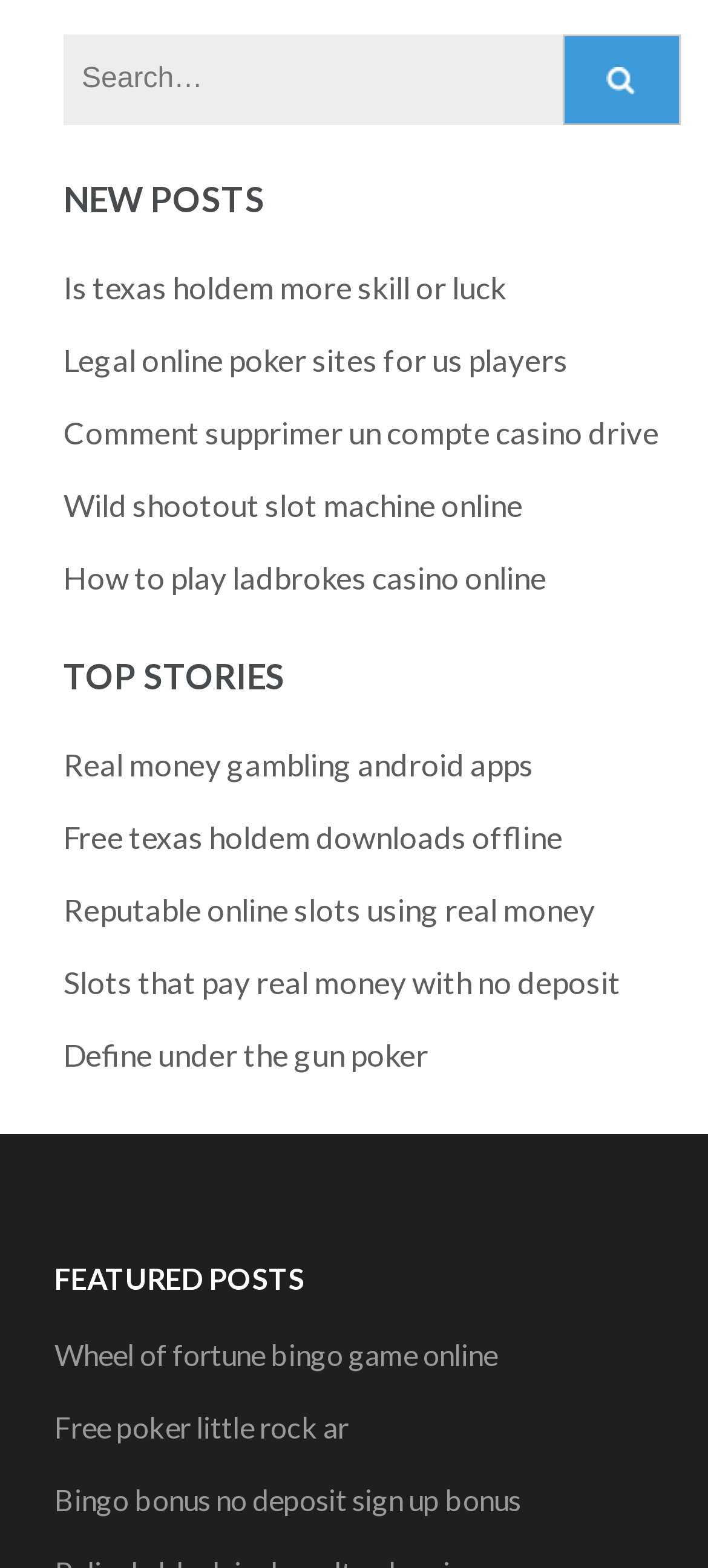Please specify the bounding box coordinates for the clickable region that will help you carry out the instruction: "Read 'Wild shootout slot machine online' article".

[0.09, 0.31, 0.738, 0.334]